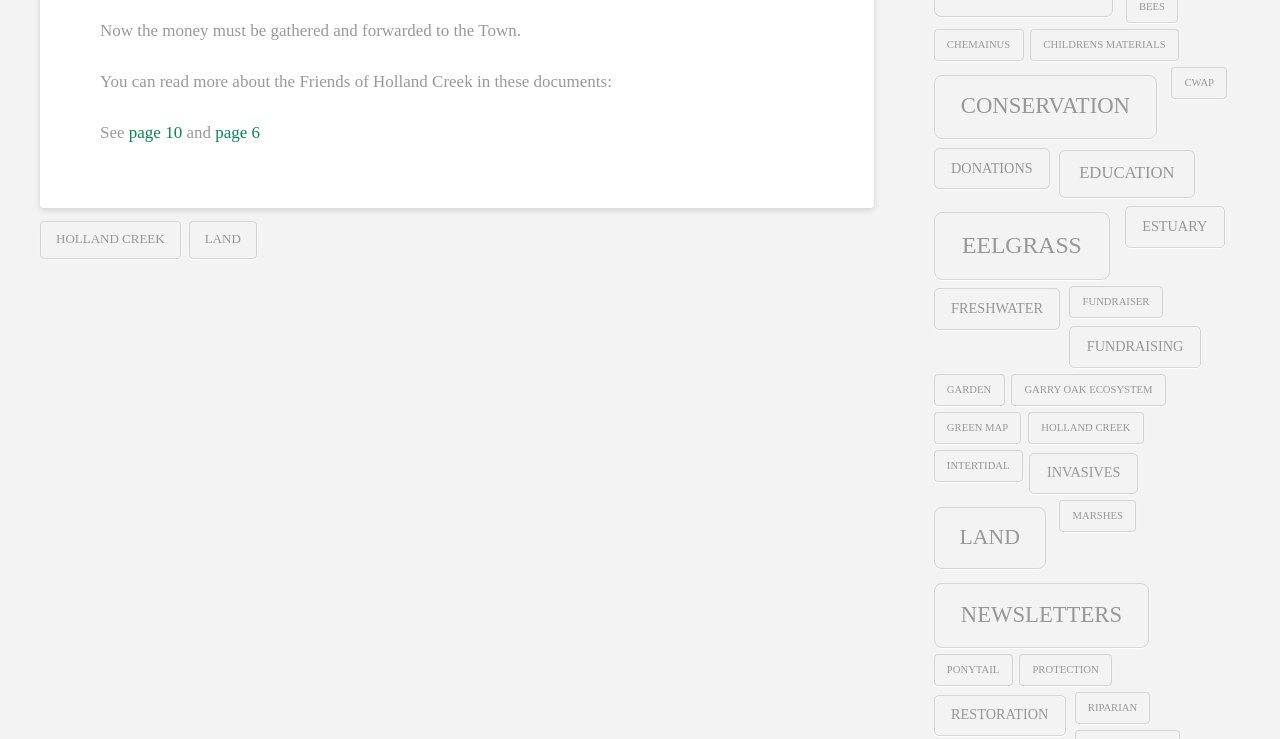Calculate the bounding box coordinates for the UI element based on the following description: "name="s" placeholder="Search"". Ensure the coordinates are four float numbers between 0 and 1, i.e., [left, top, right, bottom].

None